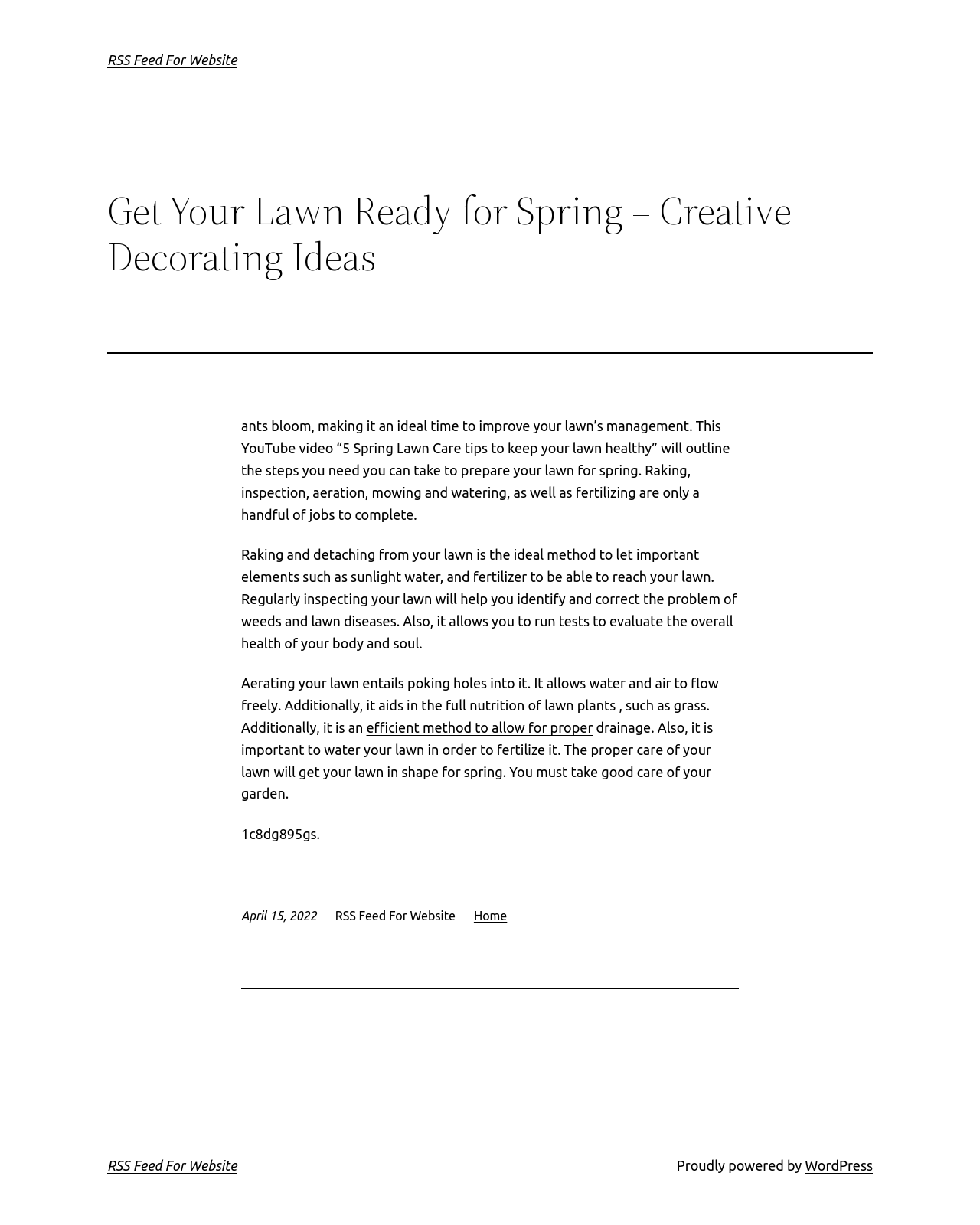Utilize the details in the image to give a detailed response to the question: What is the purpose of inspecting your lawn regularly?

According to the webpage, regularly inspecting your lawn will help you identify and correct the problem of weeds and lawn diseases. It also allows you to run tests to evaluate the overall health of your lawn.